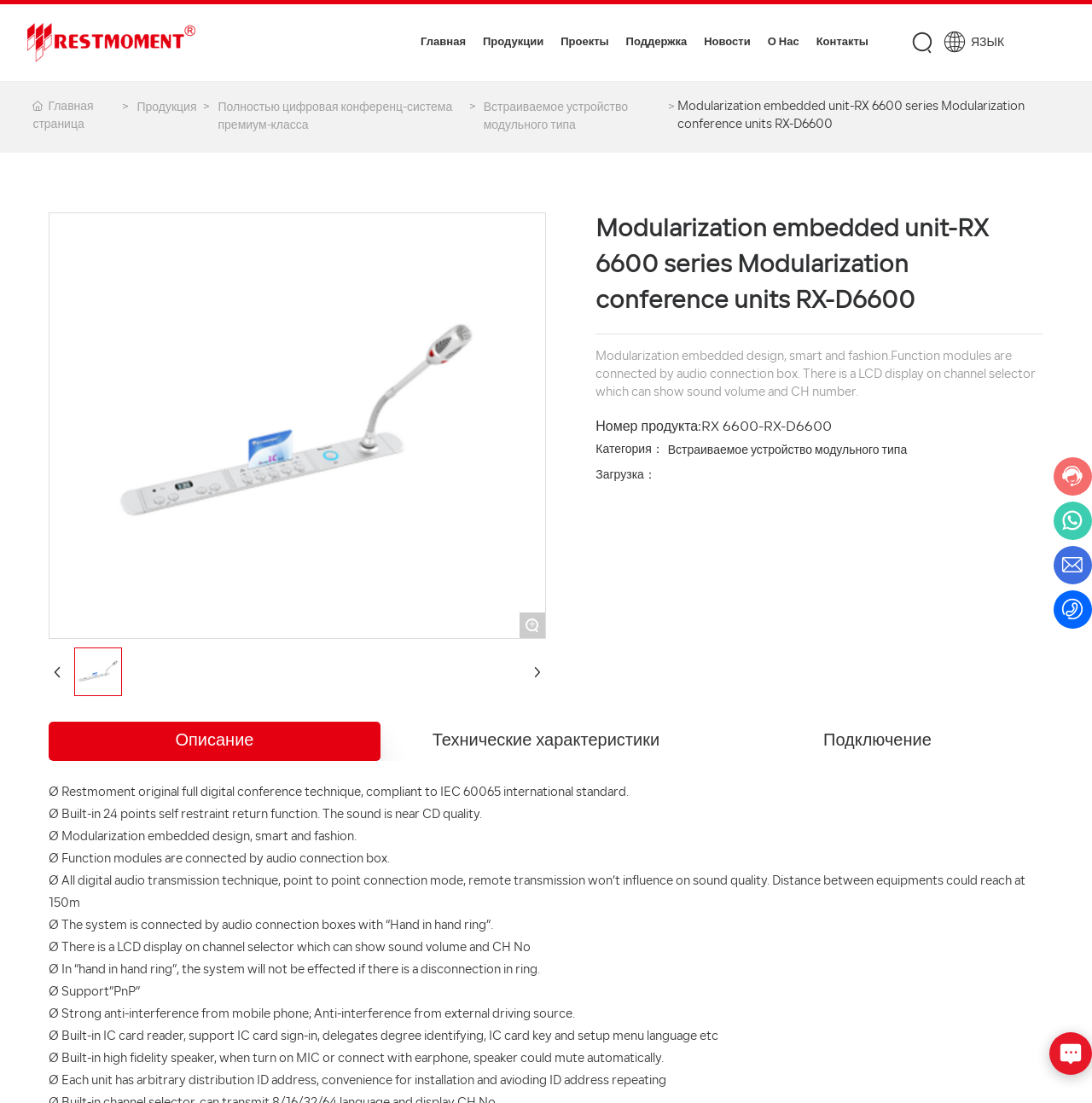Could you locate the bounding box coordinates for the section that should be clicked to accomplish this task: "Check the 'Modularization embedded unit-RX 6600 series Modularization conference units RX-D6600' product description".

[0.621, 0.091, 0.939, 0.119]